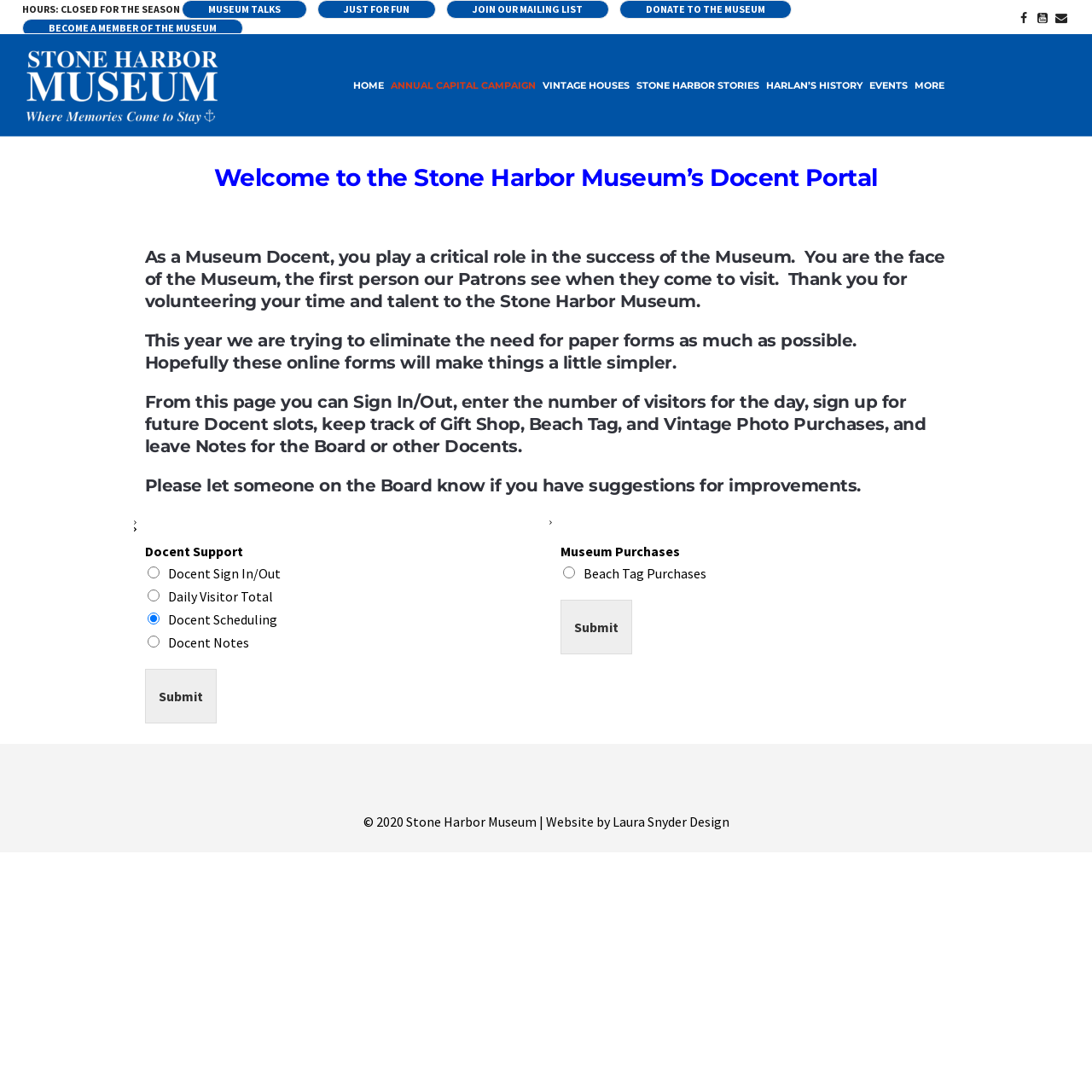Generate a thorough description of the webpage.

The webpage is the Docent Portal for the Stone Harbor Museum. At the top right corner, there are three icons represented by '\uea58', '\ueaa5', and '\ue8a6'. Below these icons, there is a horizontal menu with links to 'MUSEUM TALKS', 'JUST FOR FUN', 'JOIN OUR MAILING LIST', 'DONATE TO THE MUSEUM', and 'BECOME A MEMBER OF THE MUSEUM'. 

To the left of this menu, there is a section with a heading 'HOURS: CLOSED FOR THE SEASON' and an image of the Stone Harbor Museum. Below this section, there is another horizontal menu with links to 'HOME', 'ANNUAL CAPITAL CAMPAIGN', 'VINTAGE HOUSEES', 'STONE HARBOR STORIES', 'HARLAN’S HISTORY', 'EVENTS', and 'MORE'.

The main content of the page is divided into two columns. The left column has a heading 'Welcome to the Stone Harbor Museum’s Docent Portal' and a series of paragraphs explaining the role of a Museum Docent and the purpose of the online portal. The right column has a section with a heading 'Docent Support' and a list of radio buttons for 'Docent Sign In/Out', 'Daily Visitor Total', 'Docent Scheduling', and 'Docent Notes'. Below this section, there is a button labeled 'Submit'.

Further down the page, there is another section with a heading 'Museum Purchases' and a radio button for 'Beach Tag Purchases'. Below this section, there is another button labeled 'Submit'. At the bottom of the page, there is a footer with a copyright notice and a credit to the website designer.